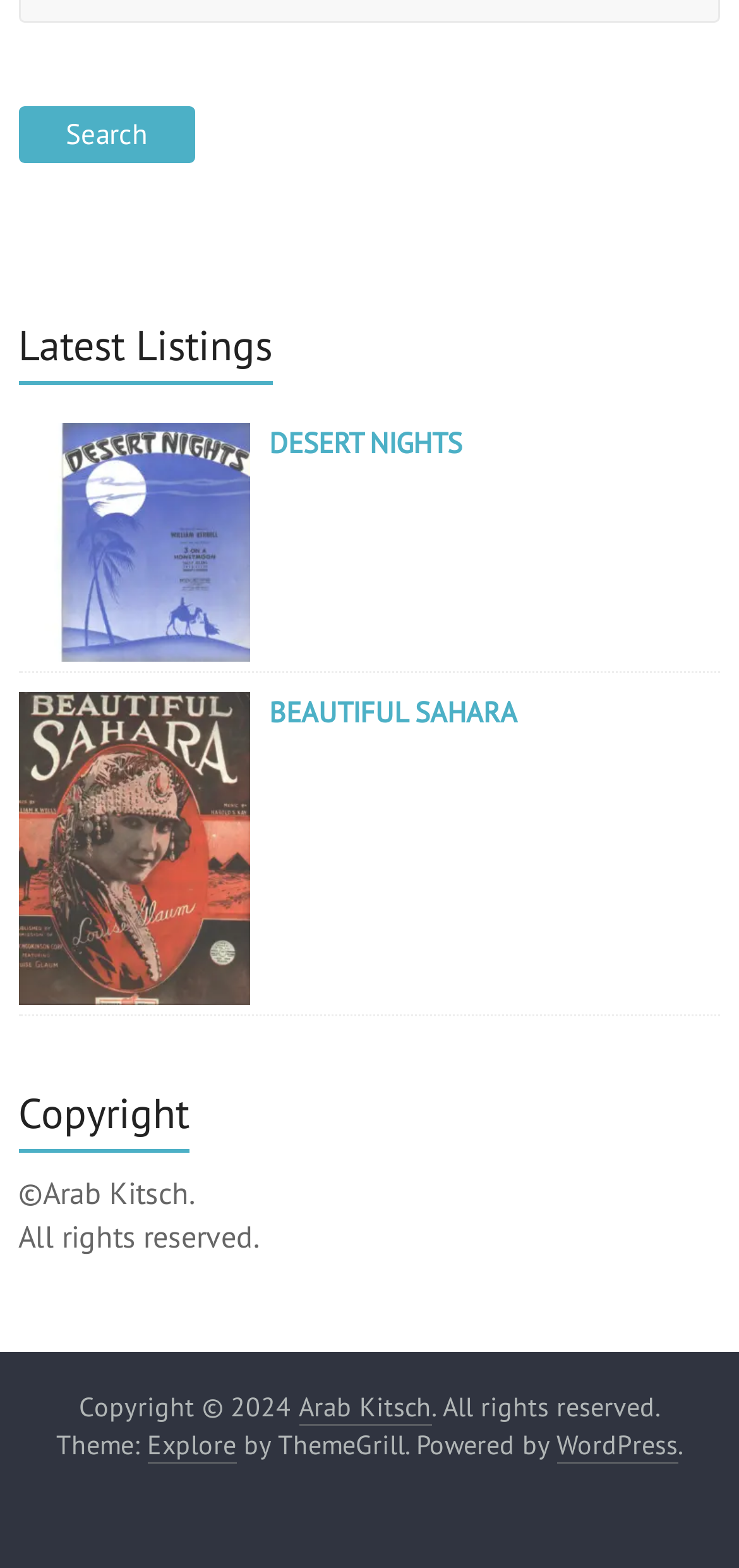What is the title of the first listing?
Please answer the question with a detailed and comprehensive explanation.

I found the title of the first listing by examining the links on the page, and the first link with a descriptive text is 'DESERT NIGHTS'.